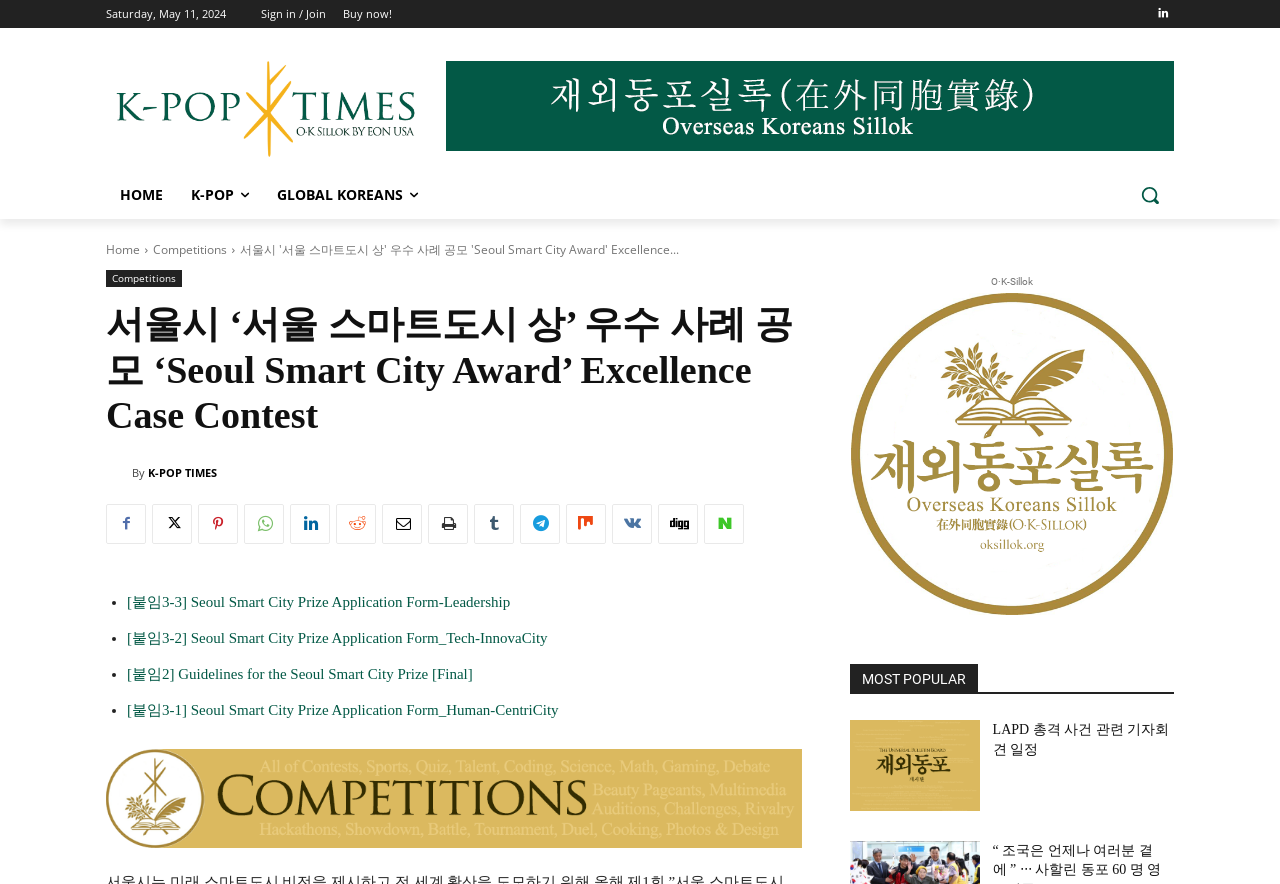Create a detailed narrative describing the layout and content of the webpage.

This webpage appears to be a news article or blog post from K-POP TIMES, with a focus on the "Seoul Smart City Award" Excellence Case Contest. At the top of the page, there is a date displayed as "Saturday, May 11, 2024". Below this, there are several links and buttons, including "Sign in / Join", "Buy now!", and a logo link with an accompanying image. 

To the right of the logo, there are several navigation links, including "HOME", "K-POP", and "GLOBAL KOREANS". A search button is located at the top right corner of the page. 

The main content of the page is a heading that reads "서울시 ‘서울 스마트도시 상’ 우수 사례 공모 ‘Seoul Smart City Award’ Excellence Case Contest", which is followed by a series of links and list markers. These links appear to be related to the contest, with titles such as "Seoul Smart City Prize Application Form-Leadership" and "Guidelines for the Seoul Smart City Prize [Final]". 

Below this section, there is a figure with an accompanying link, and a static text element that reads "O·K-Sillok". To the right of this, there is an image with a link labeled "spot_img", and a heading that reads "MOST POPULAR". 

Finally, at the bottom of the page, there are several links and headings related to a news article about a LAPD shooting incident, including a link to a press conference schedule.